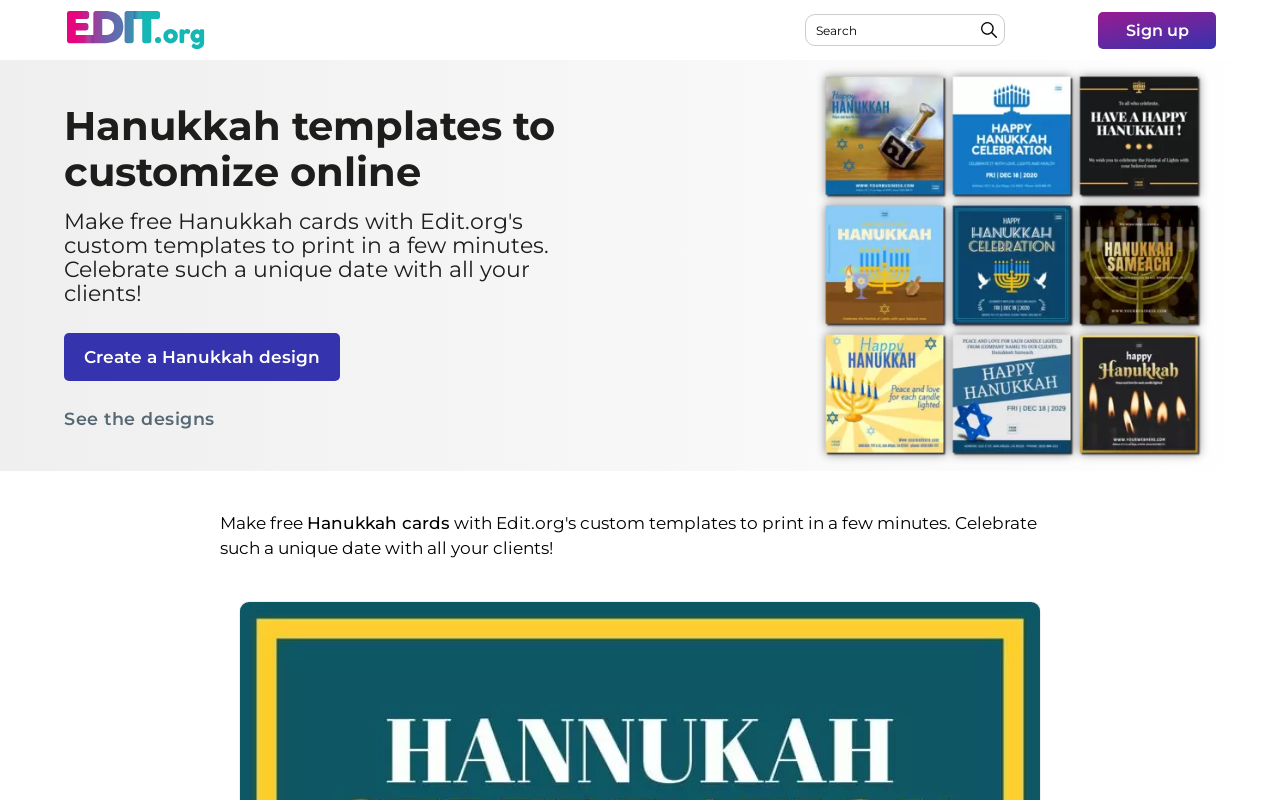Extract the primary heading text from the webpage.

Hanukkah templates to customize online